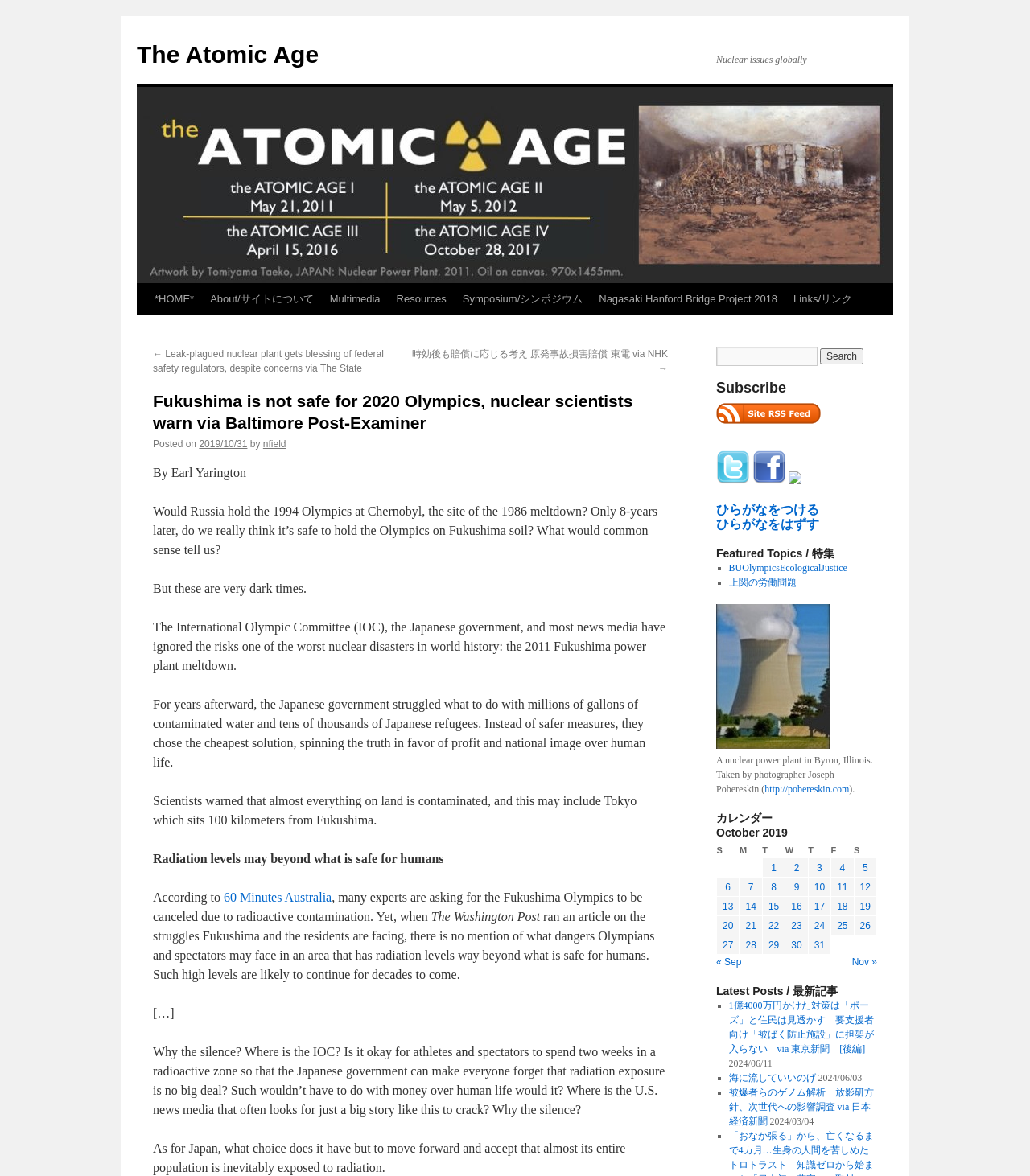Identify the bounding box coordinates of the region that needs to be clicked to carry out this instruction: "Read the latest posts". Provide these coordinates as four float numbers ranging from 0 to 1, i.e., [left, top, right, bottom].

[0.695, 0.36, 0.797, 0.369]